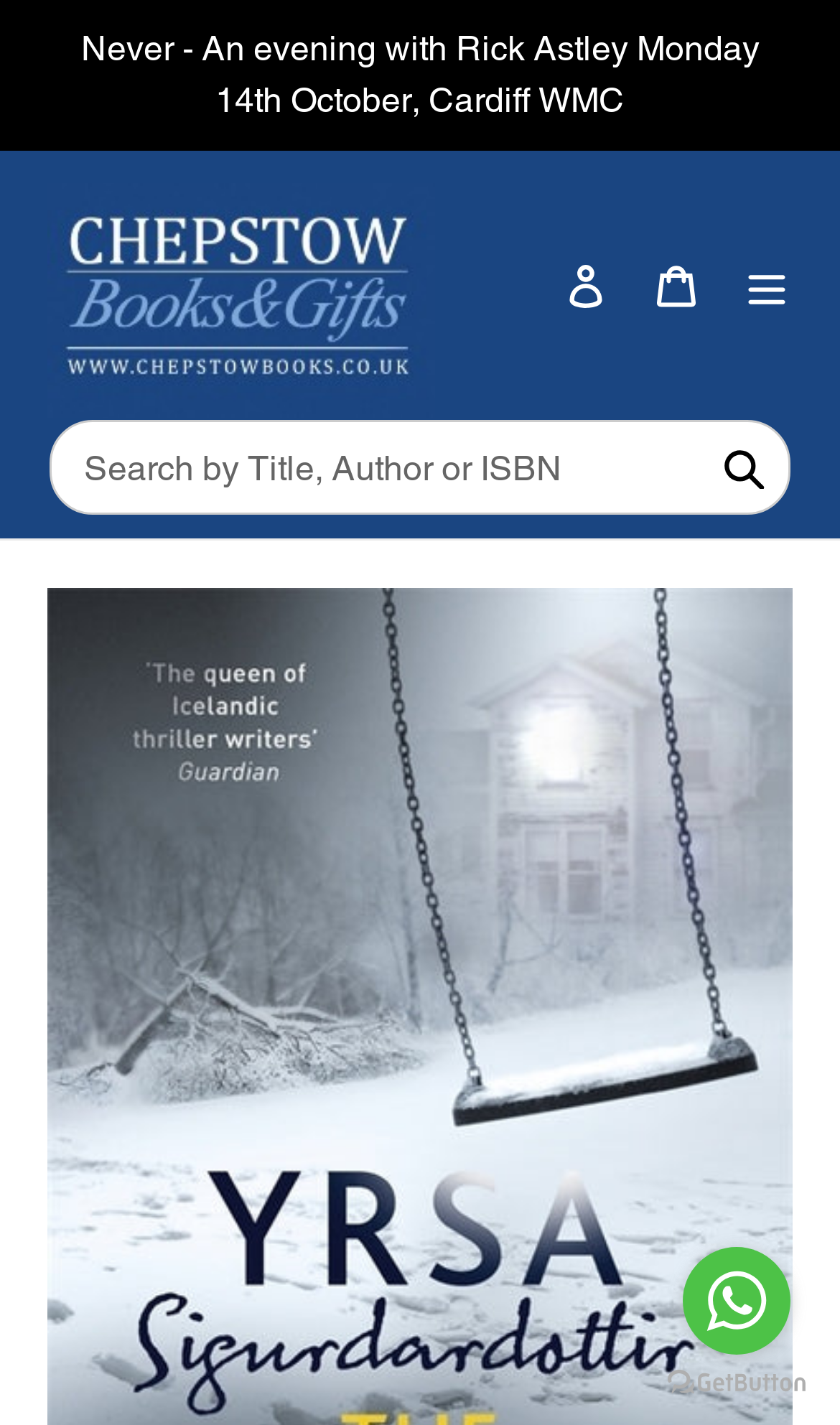Find the bounding box coordinates of the area to click in order to follow the instruction: "Open the menu".

[0.859, 0.168, 0.967, 0.232]